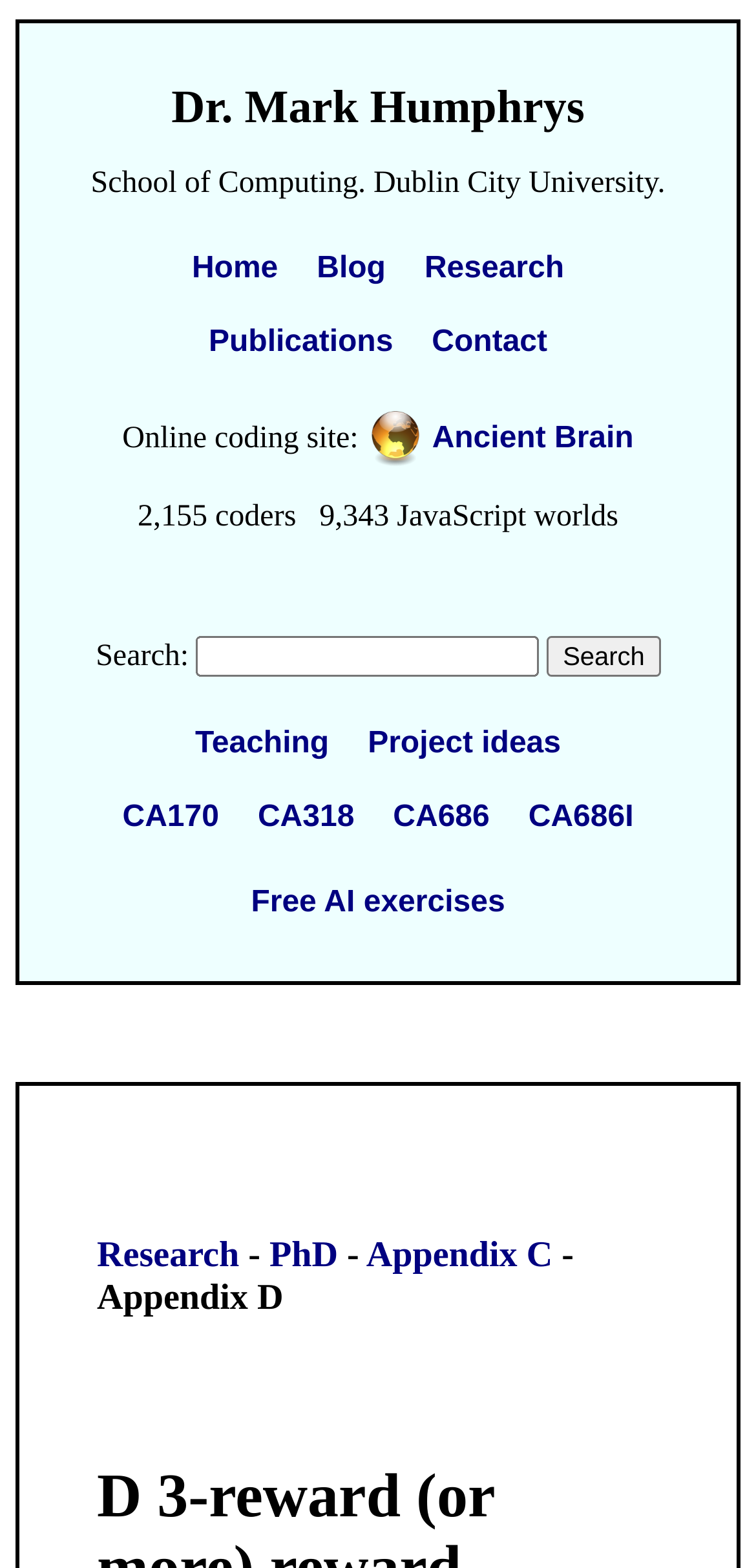Identify the title of the webpage and provide its text content.

D 3-reward (or more) reward functions